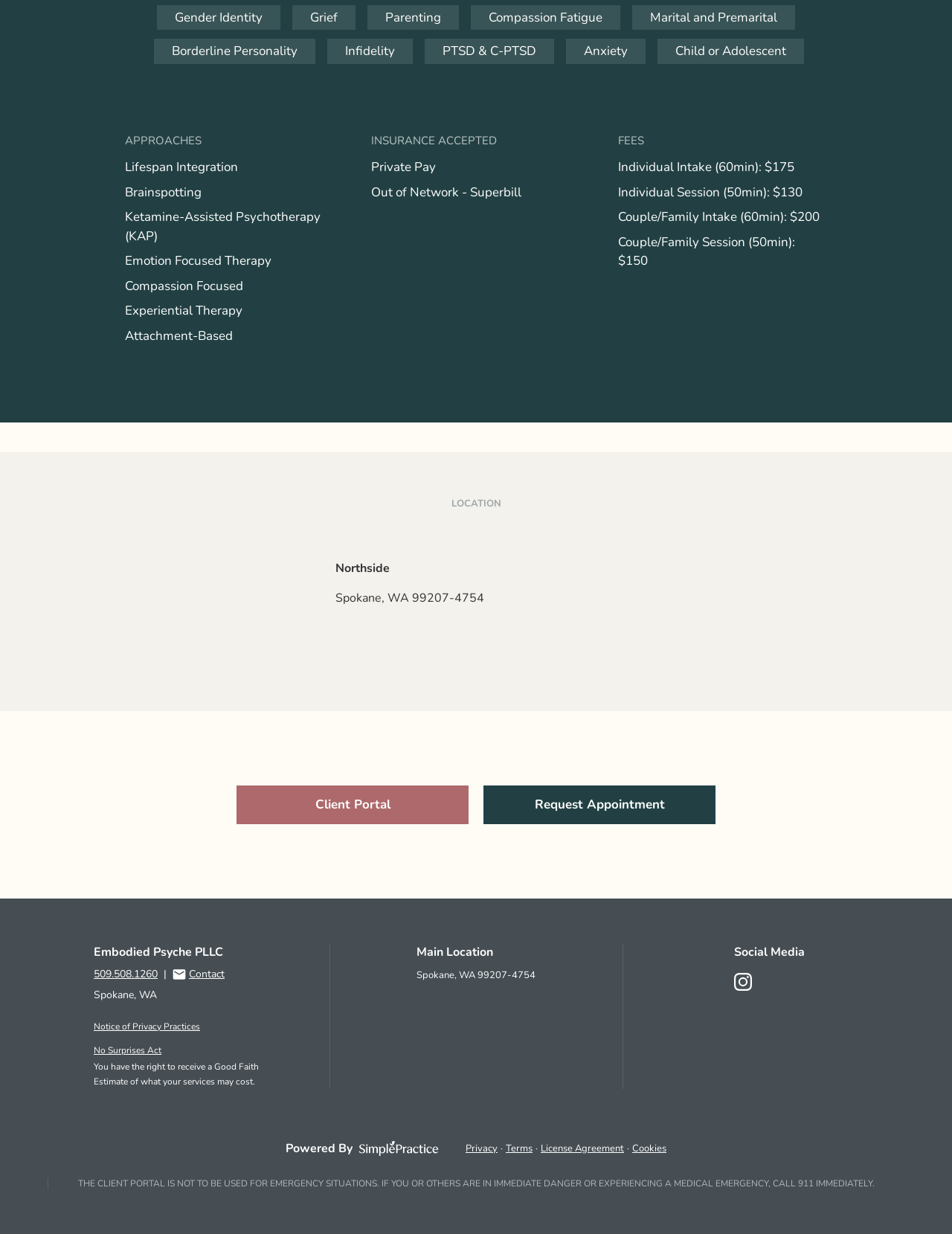Determine the coordinates of the bounding box for the clickable area needed to execute this instruction: "Visit the 'Client Portal'".

[0.248, 0.636, 0.492, 0.668]